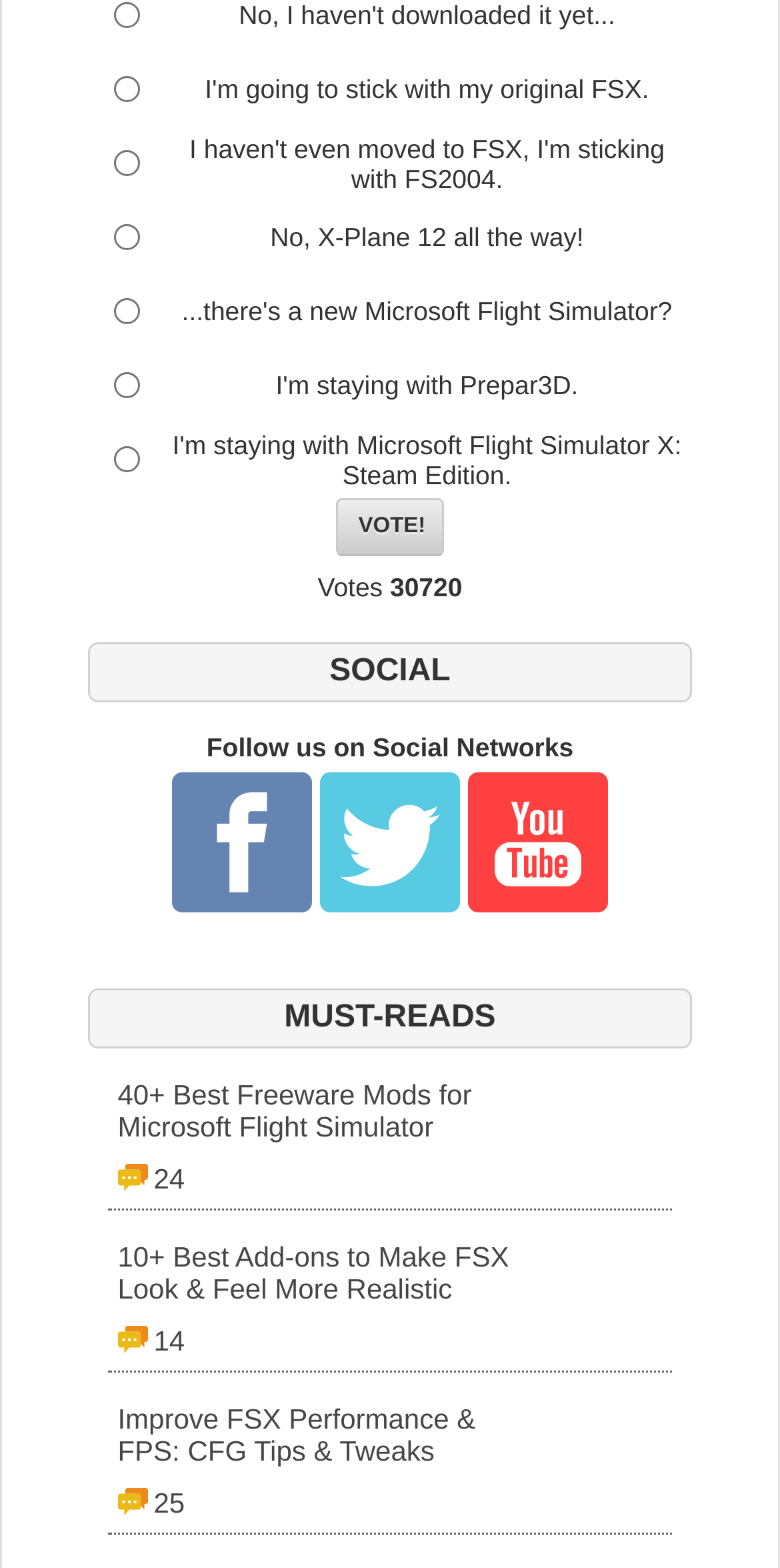Refer to the image and offer a detailed explanation in response to the question: What is the function of the 'Vote!' button?

The 'Vote!' button is used to submit a vote based on the selected radio button option, and it seems to be related to a poll or survey about Microsoft Flight Simulator.